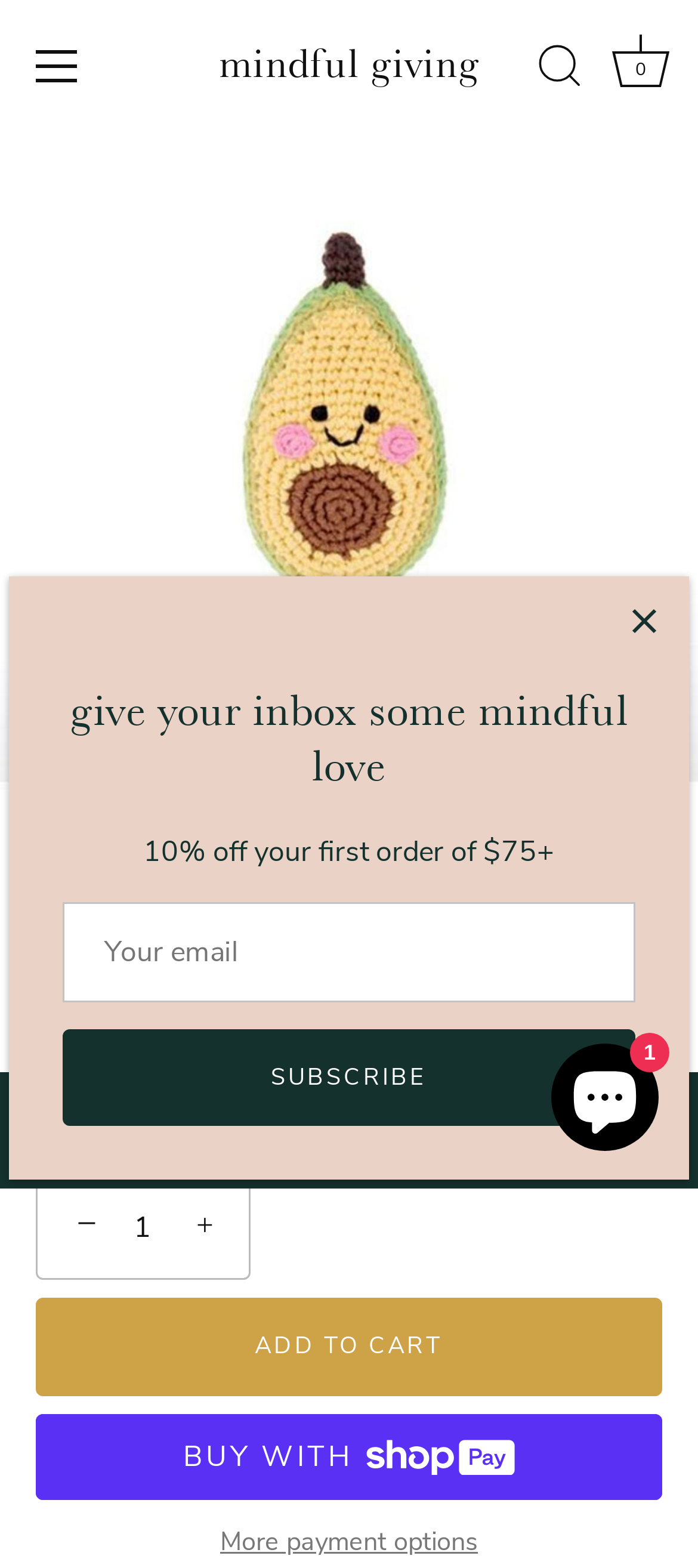Can you pinpoint the bounding box coordinates for the clickable element required for this instruction: "Click the 'ADD TO CART' button"? The coordinates should be four float numbers between 0 and 1, i.e., [left, top, right, bottom].

[0.0, 0.684, 1.0, 0.758]